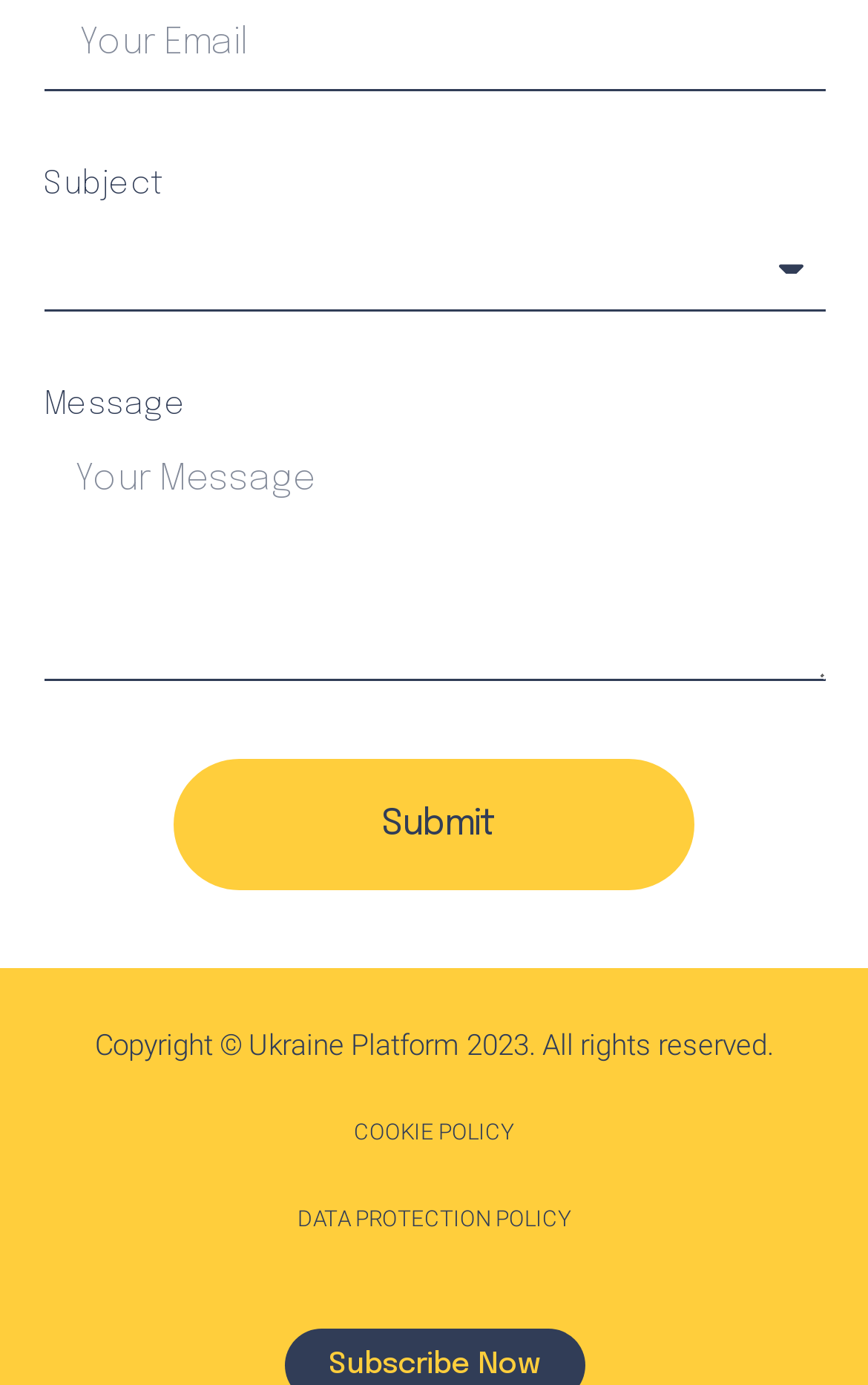How many links are at the bottom?
By examining the image, provide a one-word or phrase answer.

2